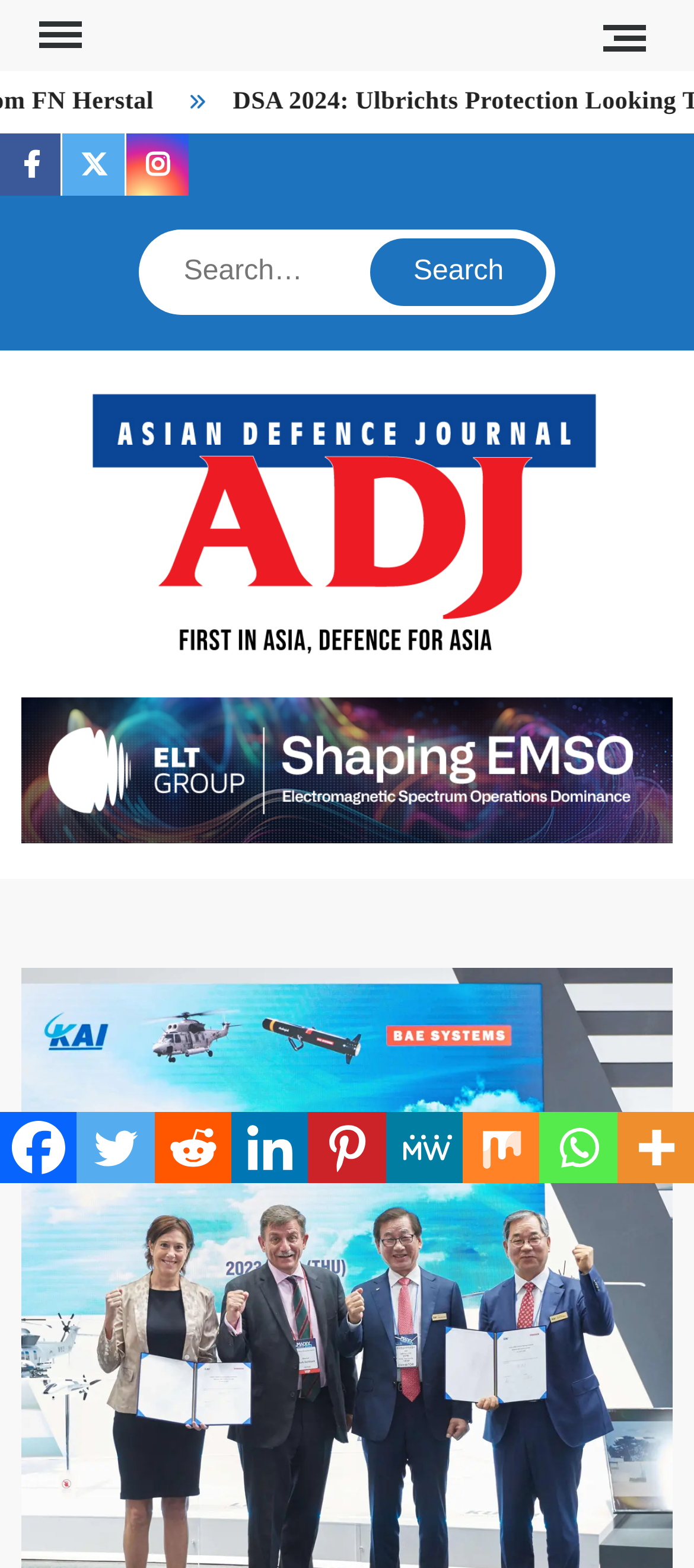Can you provide the bounding box coordinates for the element that should be clicked to implement the instruction: "Search for something"?

[0.214, 0.152, 0.531, 0.195]